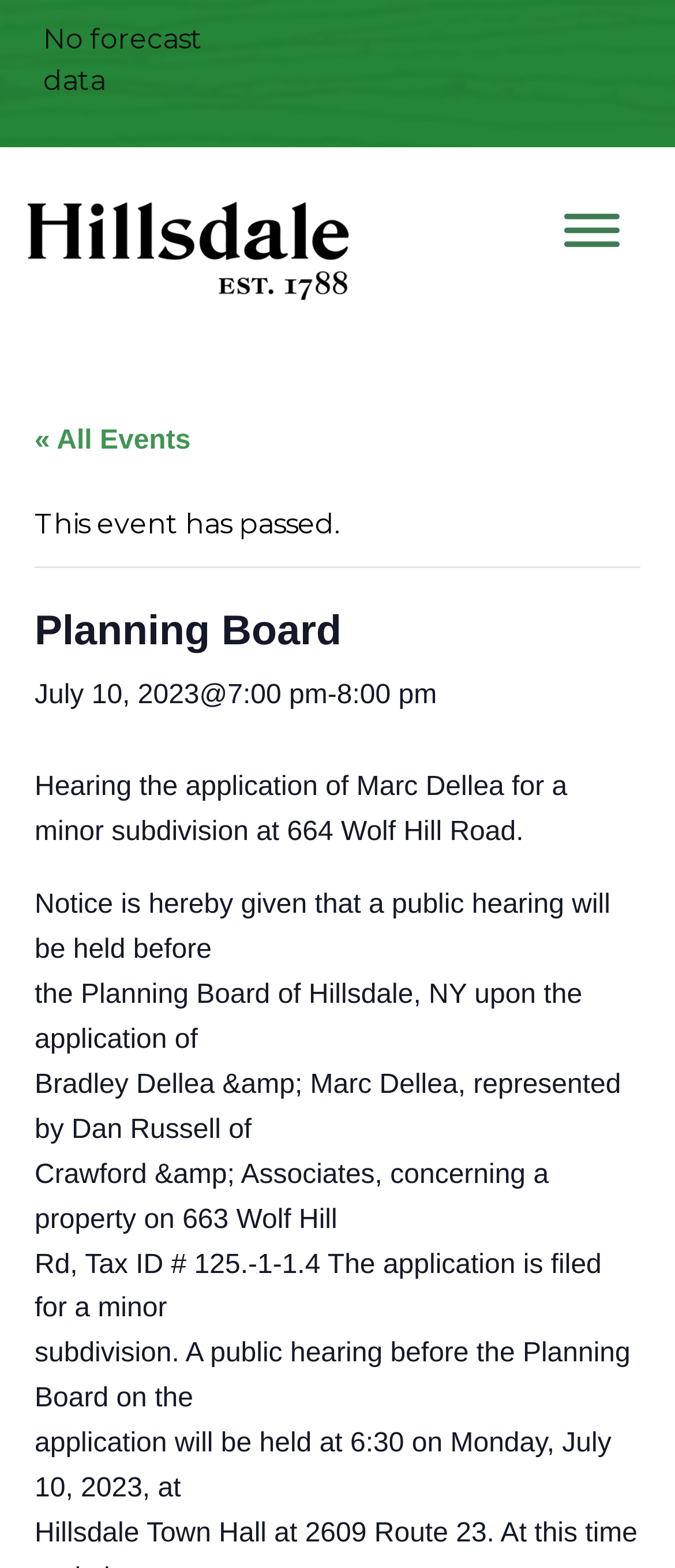Offer a meticulous caption that includes all visible features of the webpage.

The webpage appears to be a event page for a planning board meeting in Hillsdale, NY. At the top left, there is a logo image with the text "Hillsdale Est. 1788" which is also a link. Below the logo, there is a notice stating "No forecast data". 

On the top right, there is a button to toggle the menu. Below the logo, there is a link to "« All Events" and a notice stating "This event has passed." 

The main content of the page is divided into sections. The first section has a heading "Planning Board" followed by a subheading with the date and time of the event, "July 10, 2023@7:00 pm-8:00 pm". 

Below the date and time, there are several paragraphs of text describing the event. The text explains that there will be a public hearing before the Planning Board of Hillsdale, NY regarding an application for a minor subdivision at 664 Wolf Hill Road. The application is filed by Bradley Dellea & Marc Dellea, represented by Dan Russell of Crawford & Associates. The public hearing will be held at 6:30 on Monday, July 10, 2023.